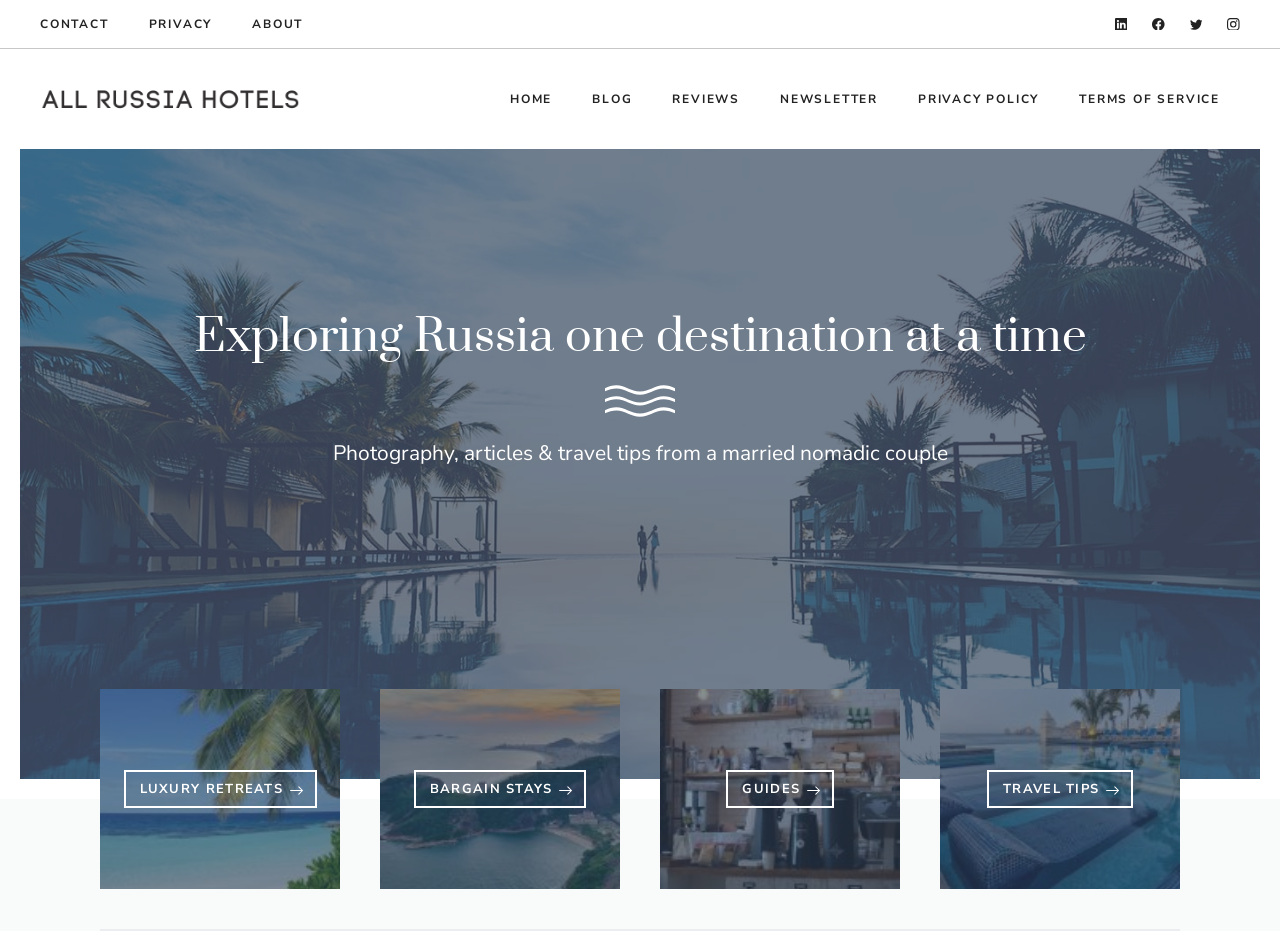What is the main heading displayed on the webpage? Please provide the text.

Exploring Russia one destination at a time